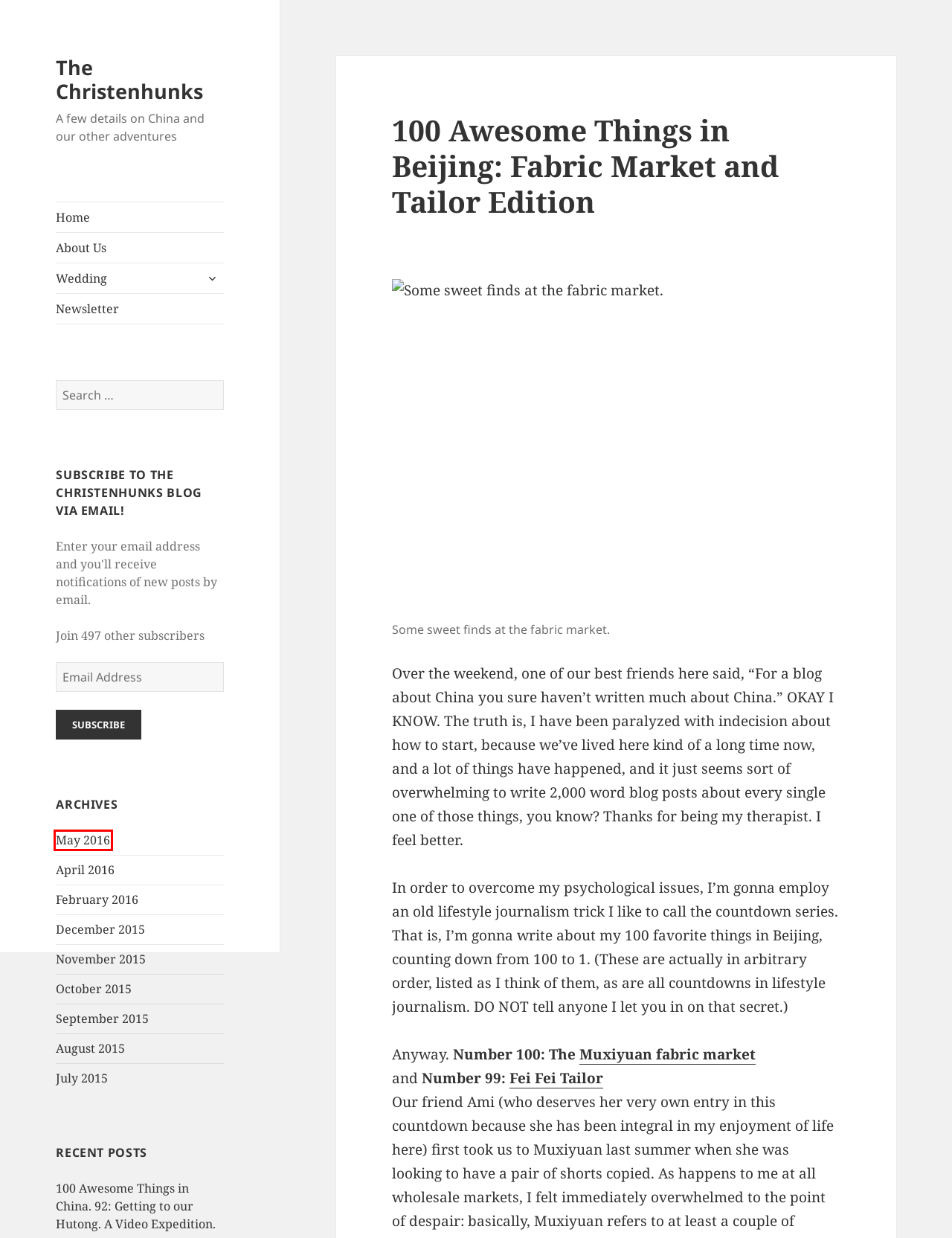Given a screenshot of a webpage with a red rectangle bounding box around a UI element, select the best matching webpage description for the new webpage that appears after clicking the highlighted element. The candidate descriptions are:
A. 100 Awesome Things in China.  92: Getting to our Hutong.  A Video Expedition. – The Christenhunks
B. The Christenhunks – A few details on China and our other adventures
C. October 2015 – The Christenhunks
D. May 2016 – The Christenhunks
E. December 2015 – The Christenhunks
F. July 2015 – The Christenhunks
G. August 2015 – The Christenhunks
H. About Us – The Christenhunks

D